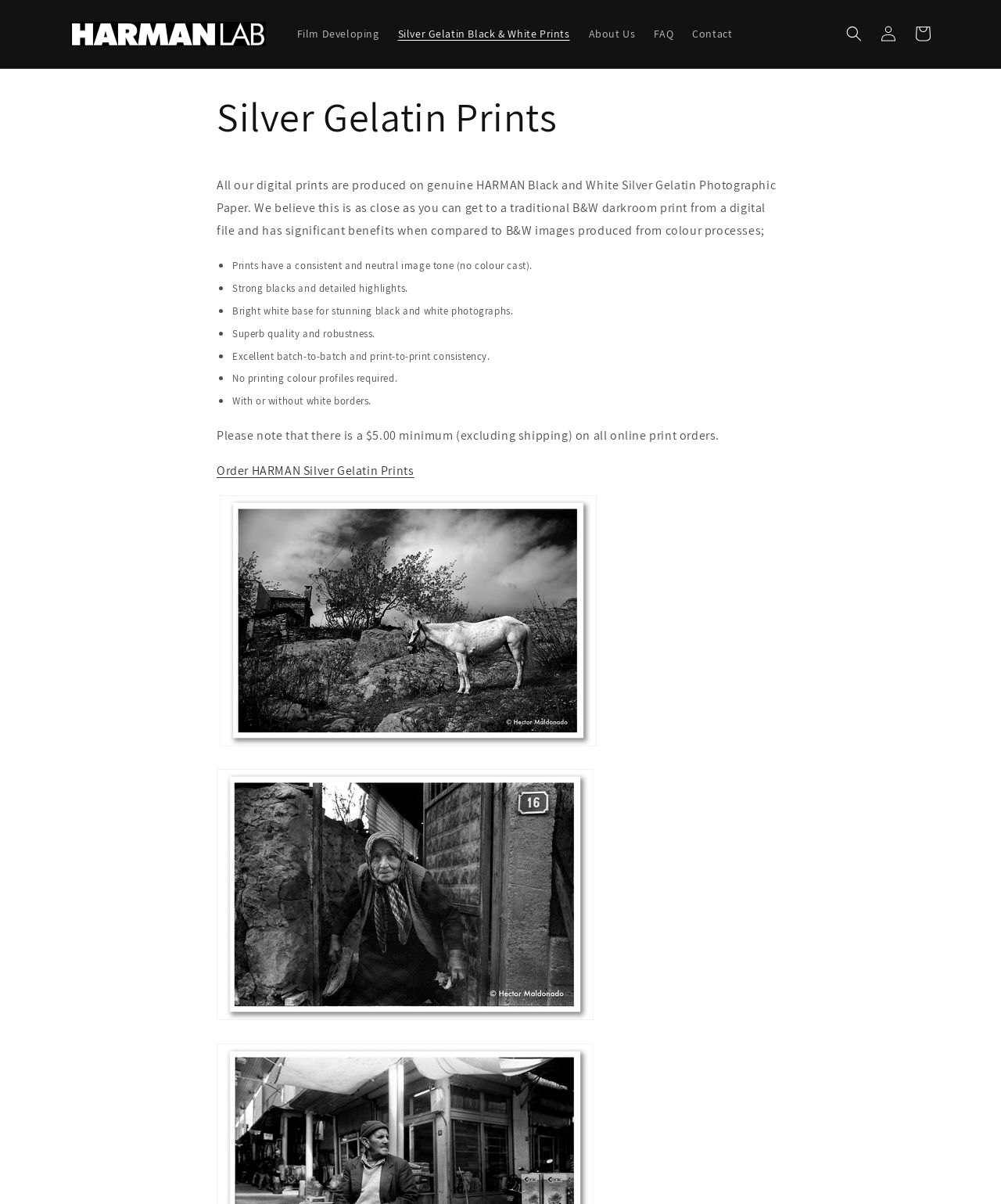What is the purpose of the 'Search' button?
Please use the image to provide an in-depth answer to the question.

The 'Search' button is a button element with the text 'Search' and hasPopup: dialog expanded: False, indicating that it is used to search for something on the webpage.